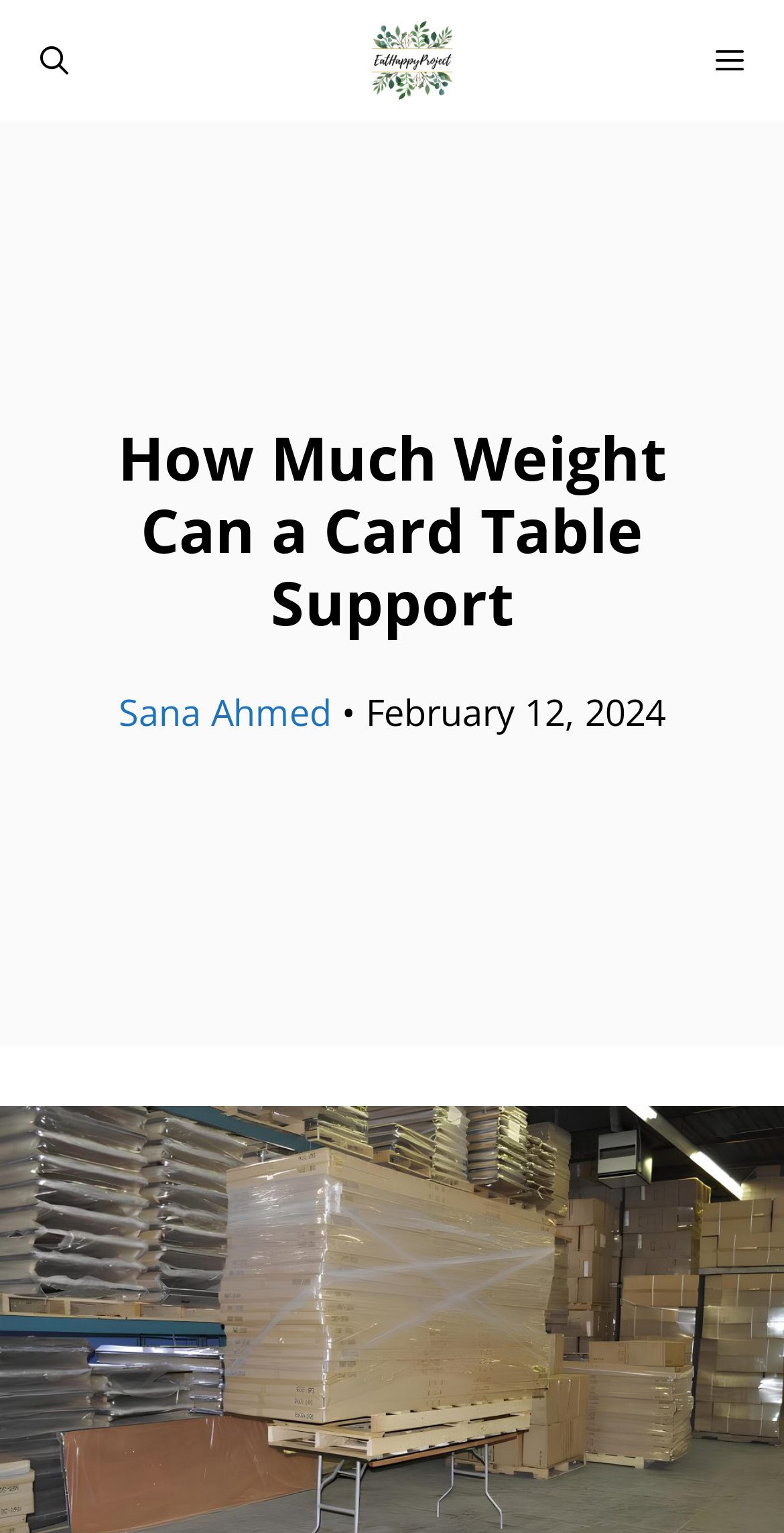Find the bounding box of the UI element described as: "Magento Templates". The bounding box coordinates should be given as four float values between 0 and 1, i.e., [left, top, right, bottom].

None